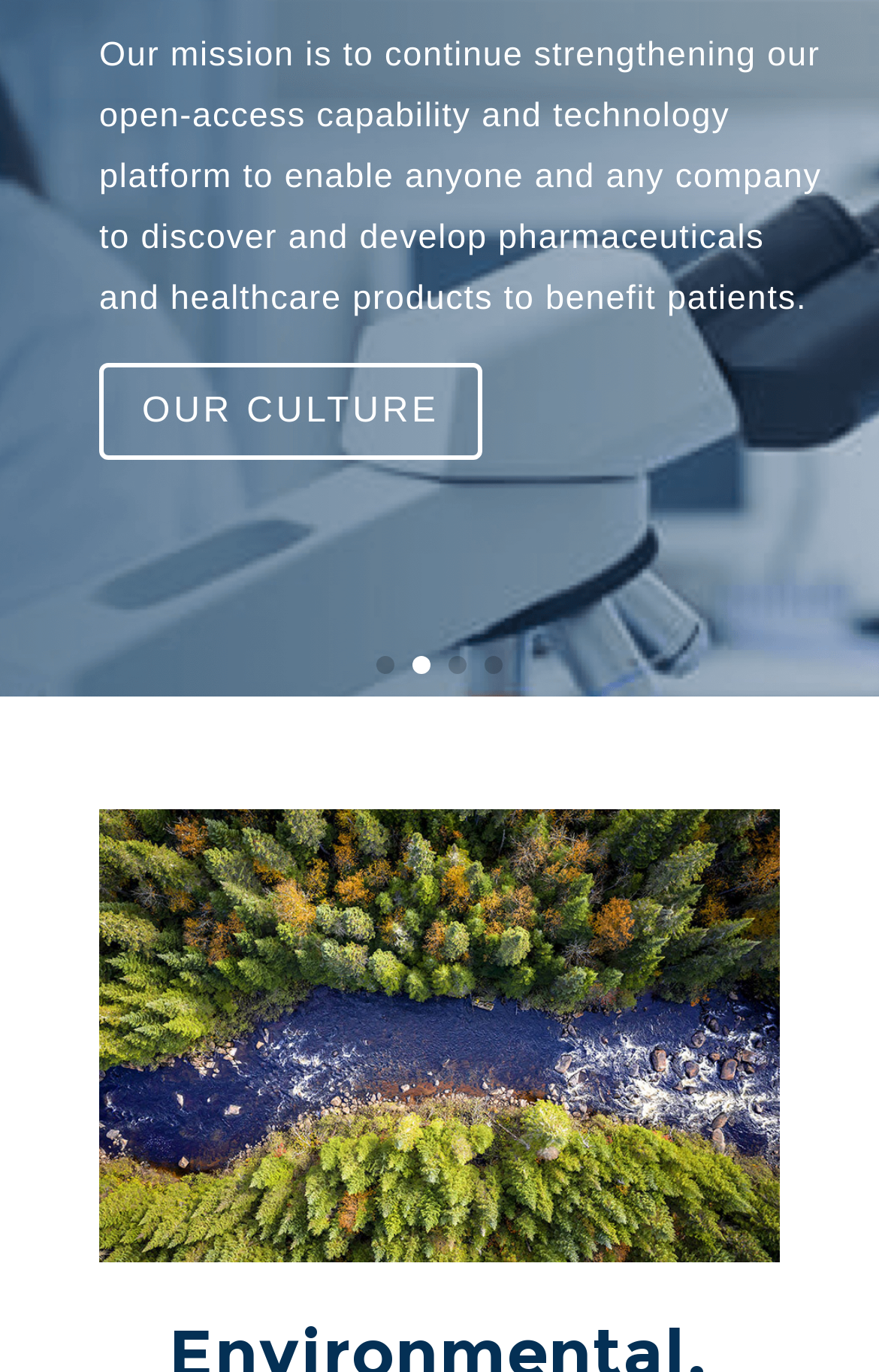What is the company's mission?
Provide a detailed and extensive answer to the question.

The company's mission is stated in the StaticText element with ID 609, which says 'Our mission is to continue strengthening our open-access capability and technology platform to enable anyone and any company to discover and develop pharmaceuticals and healthcare products to benefit patients.'